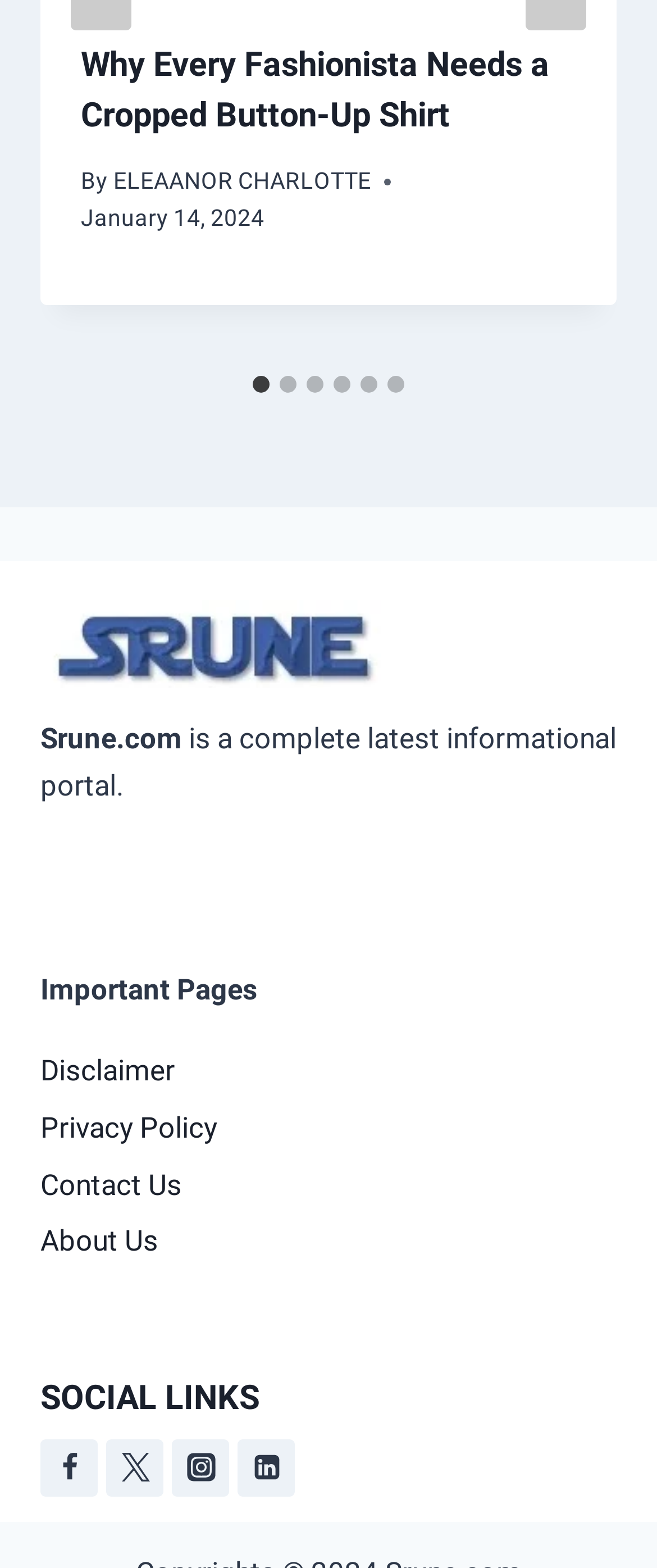Determine the bounding box coordinates for the area that should be clicked to carry out the following instruction: "View the image".

[0.062, 0.383, 0.579, 0.439]